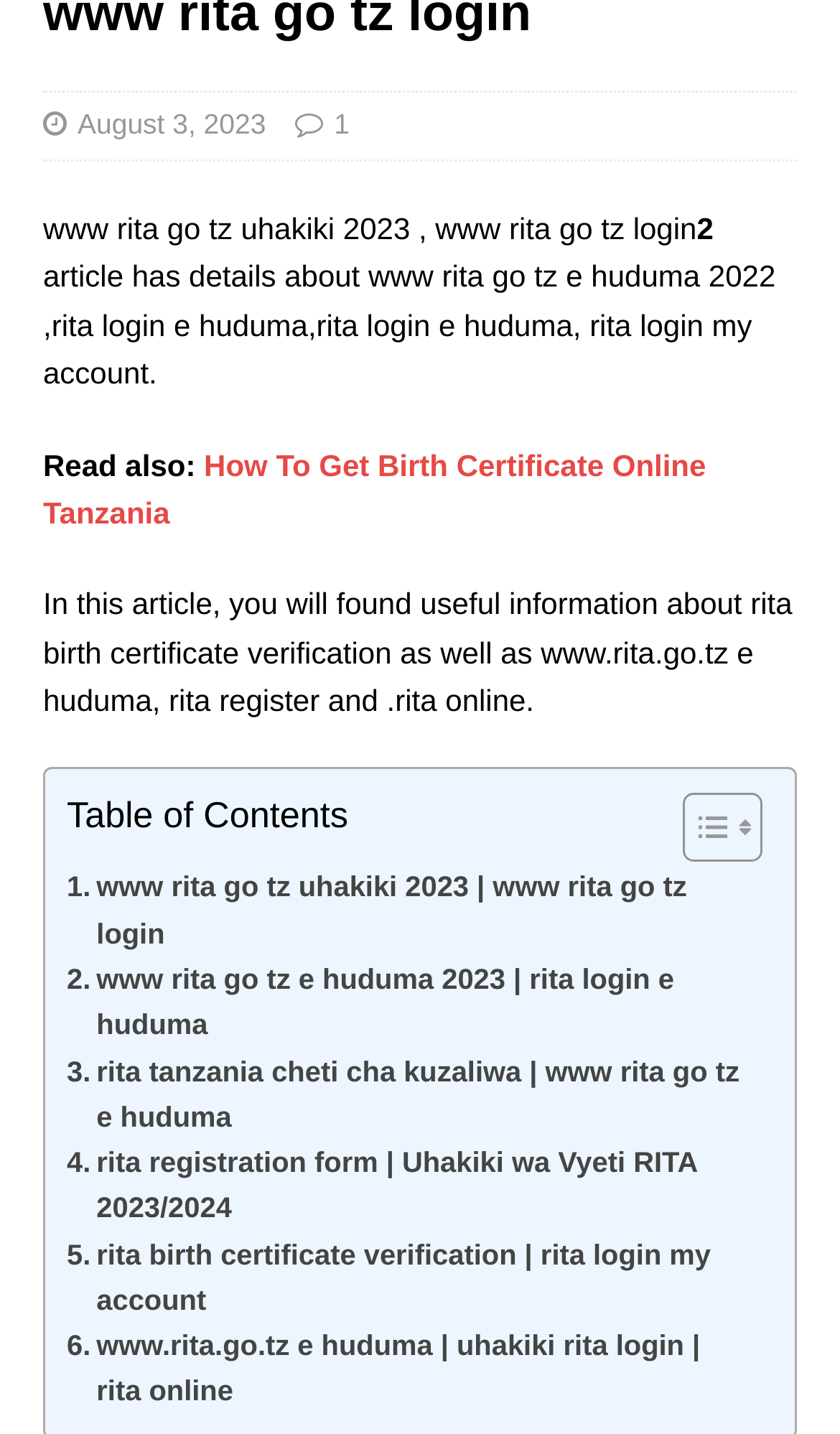Using the provided element description, identify the bounding box coordinates as (top-left x, top-left y, bottom-right x, bottom-right y). Ensure all values are between 0 and 1. Description: Toggle

[0.774, 0.552, 0.895, 0.603]